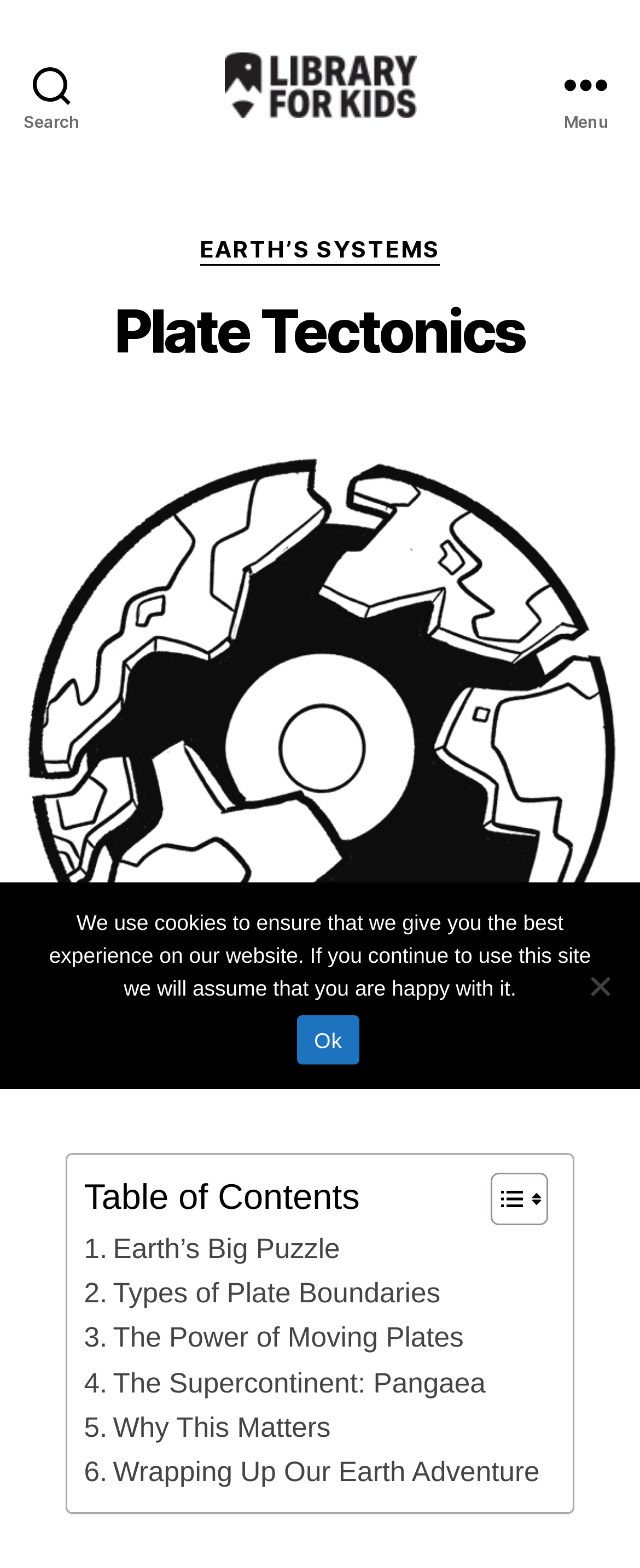Please determine the bounding box coordinates of the clickable area required to carry out the following instruction: "Open the menu". The coordinates must be four float numbers between 0 and 1, represented as [left, top, right, bottom].

[0.831, 0.0, 1.0, 0.108]